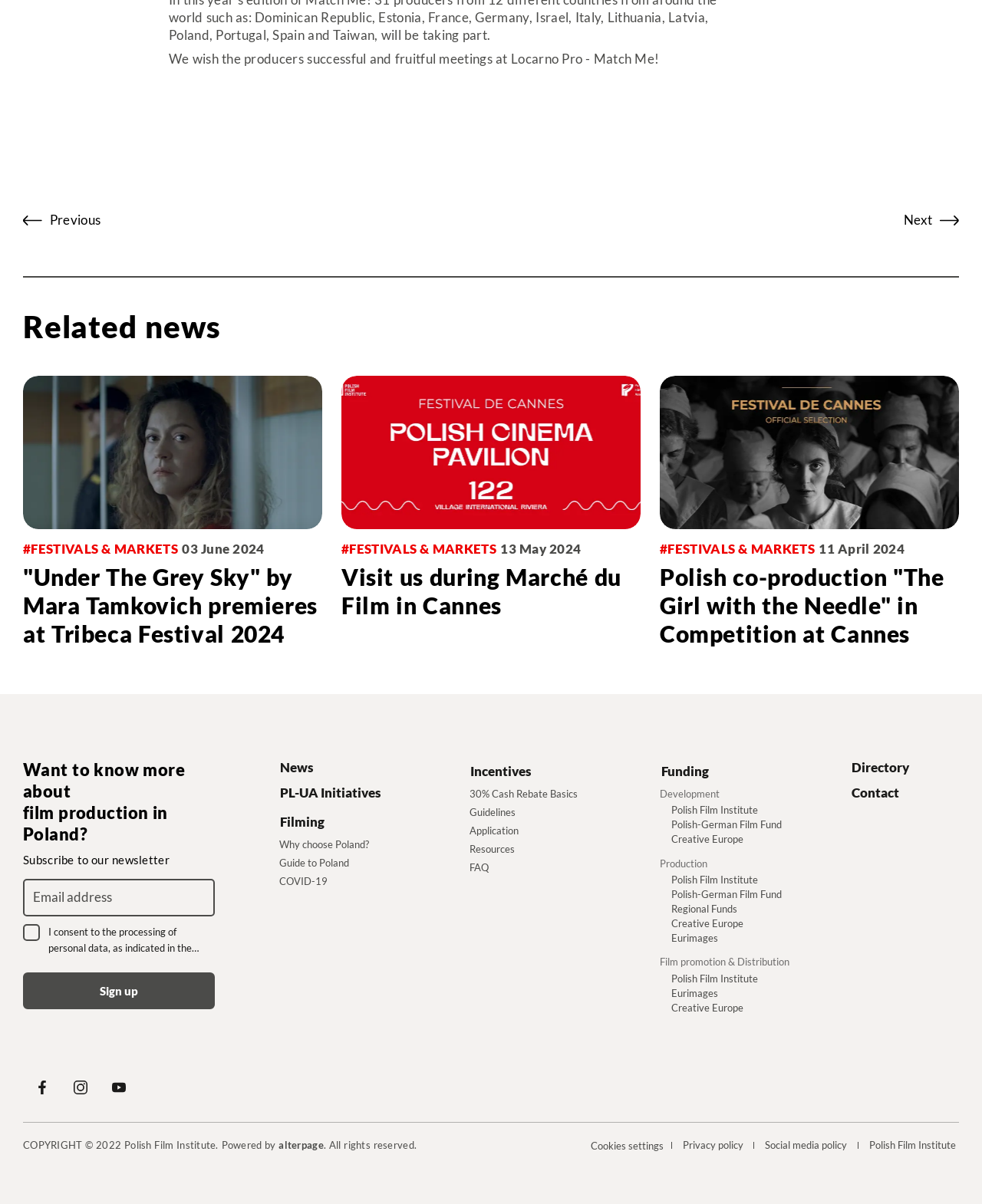Identify the bounding box coordinates of the clickable region necessary to fulfill the following instruction: "Click on the 'Facebook' link". The bounding box coordinates should be four float numbers between 0 and 1, i.e., [left, top, right, bottom].

[0.023, 0.887, 0.062, 0.919]